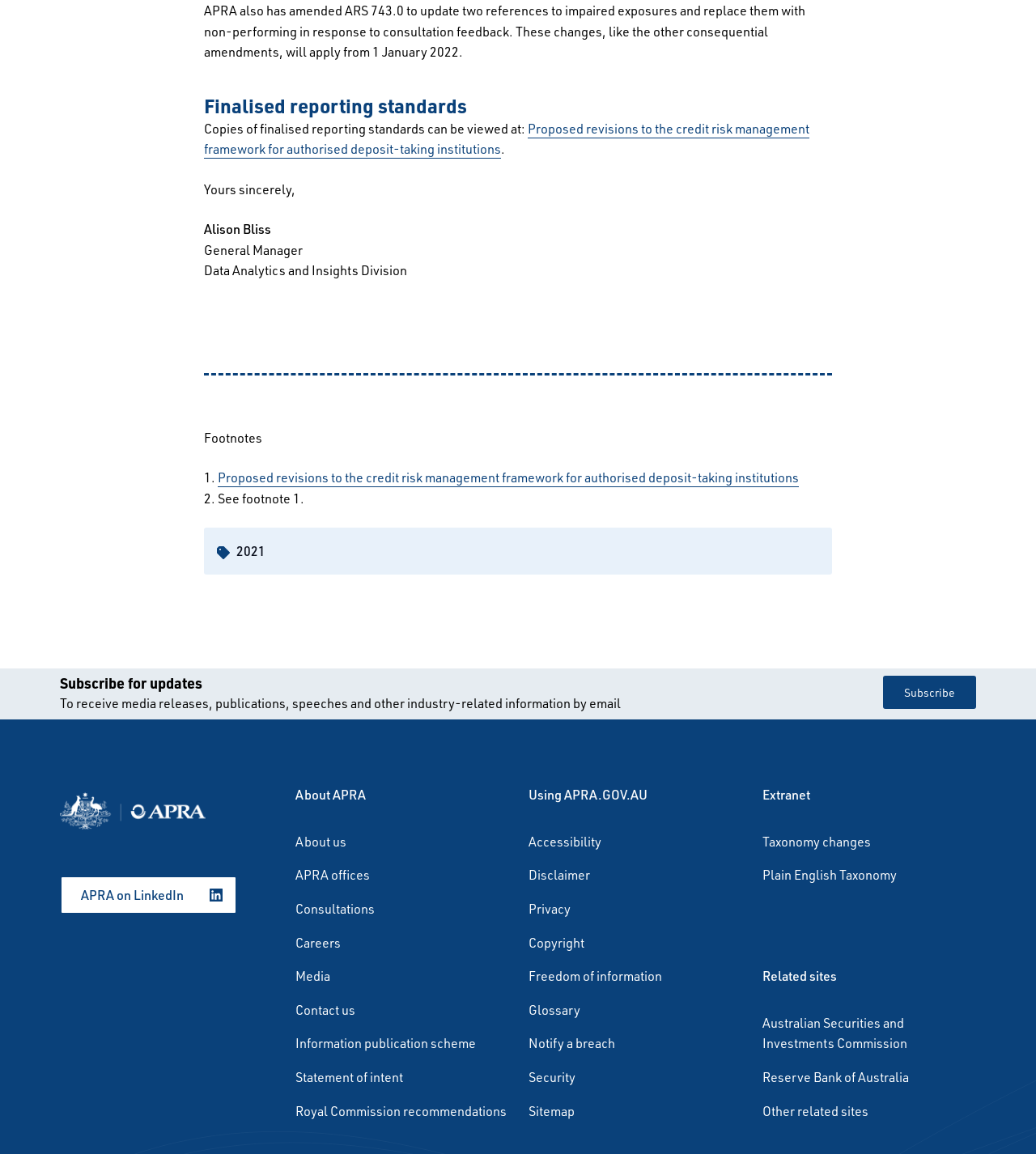Based on the element description: "Related sites", identify the UI element and provide its bounding box coordinates. Use four float numbers between 0 and 1, [left, top, right, bottom].

[0.736, 0.837, 0.942, 0.855]